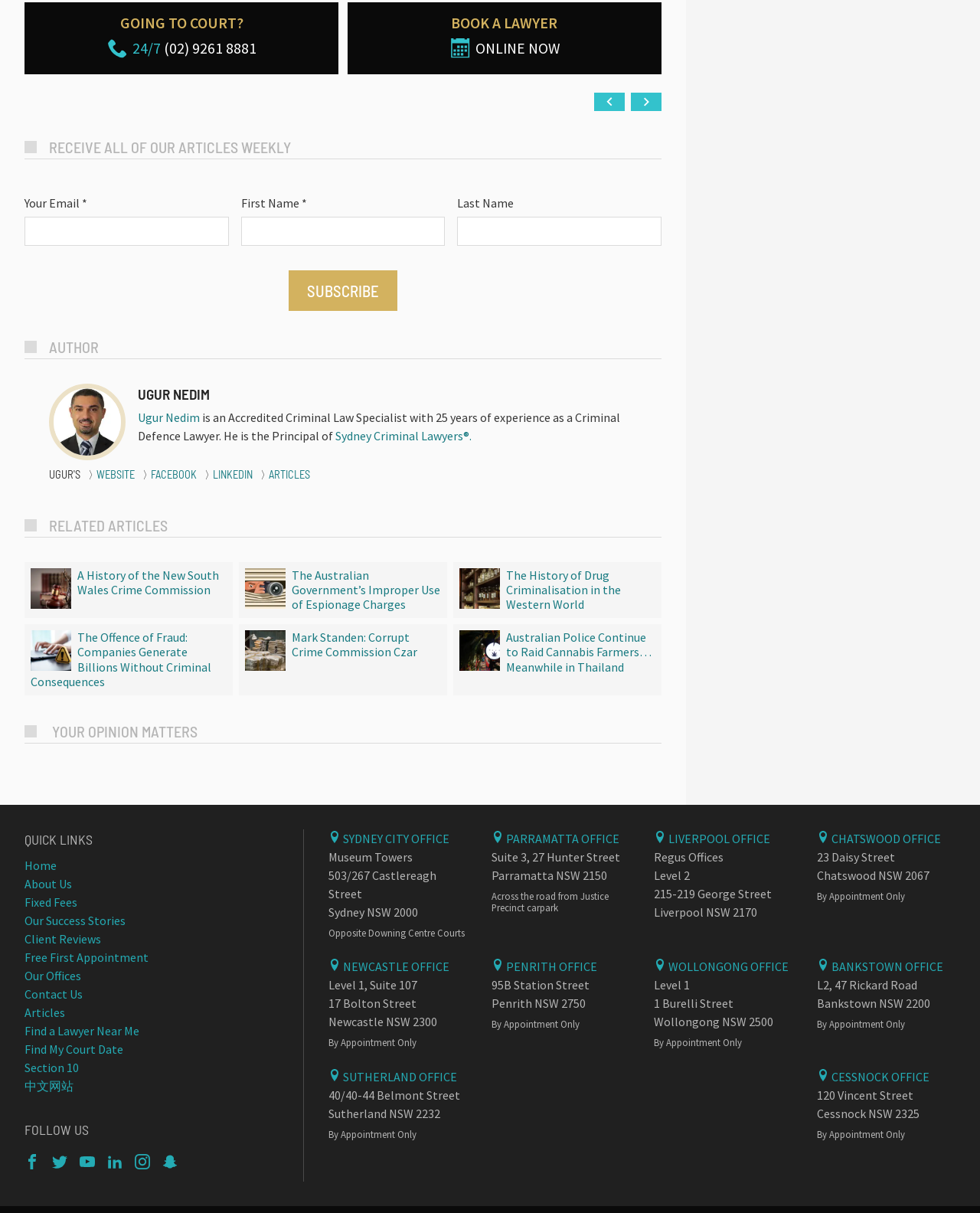Kindly respond to the following question with a single word or a brief phrase: 
Who is the author of the articles on this webpage?

Ugur Nedim